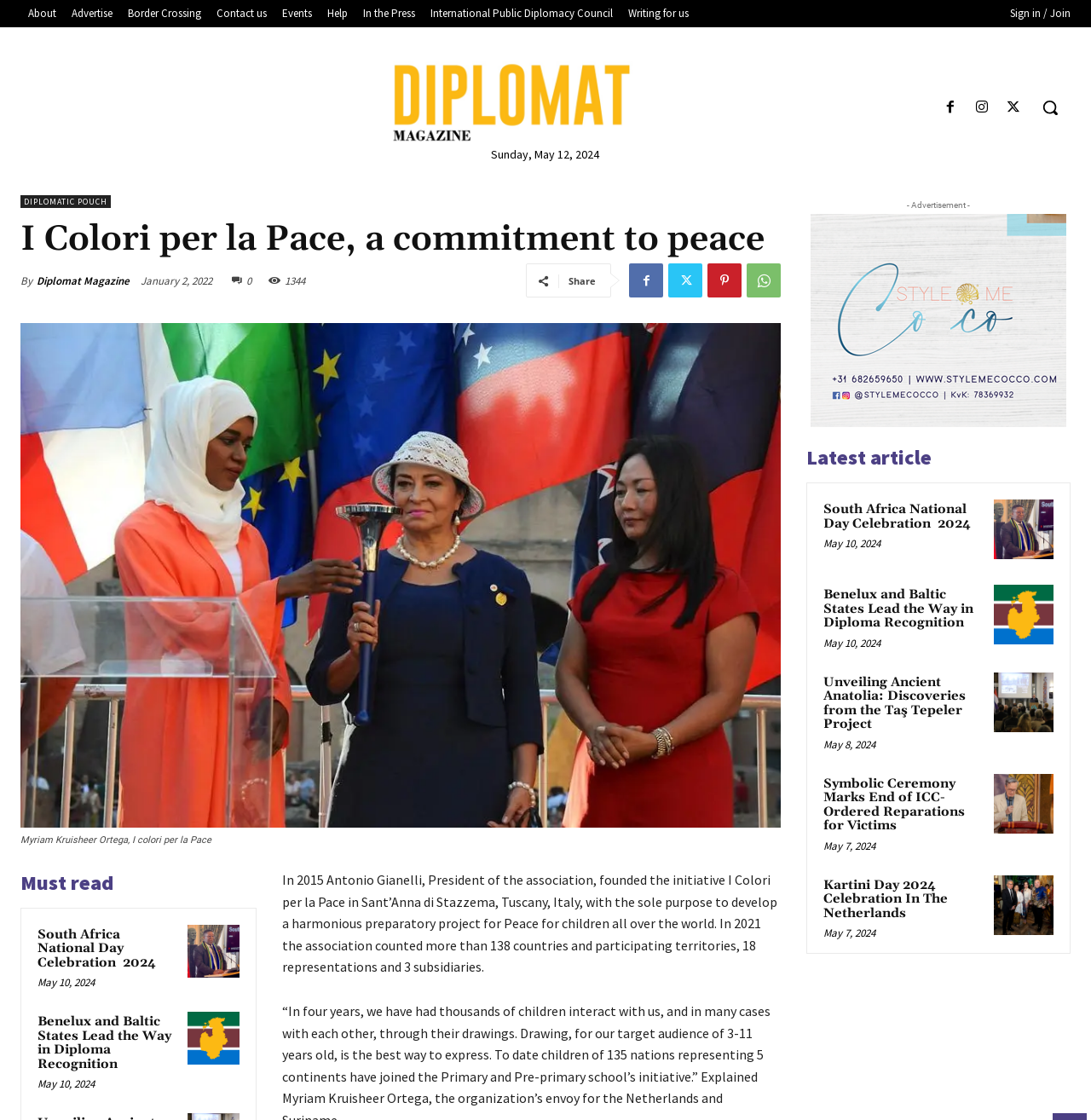Please identify the coordinates of the bounding box for the clickable region that will accomplish this instruction: "Search for something".

[0.944, 0.077, 0.981, 0.114]